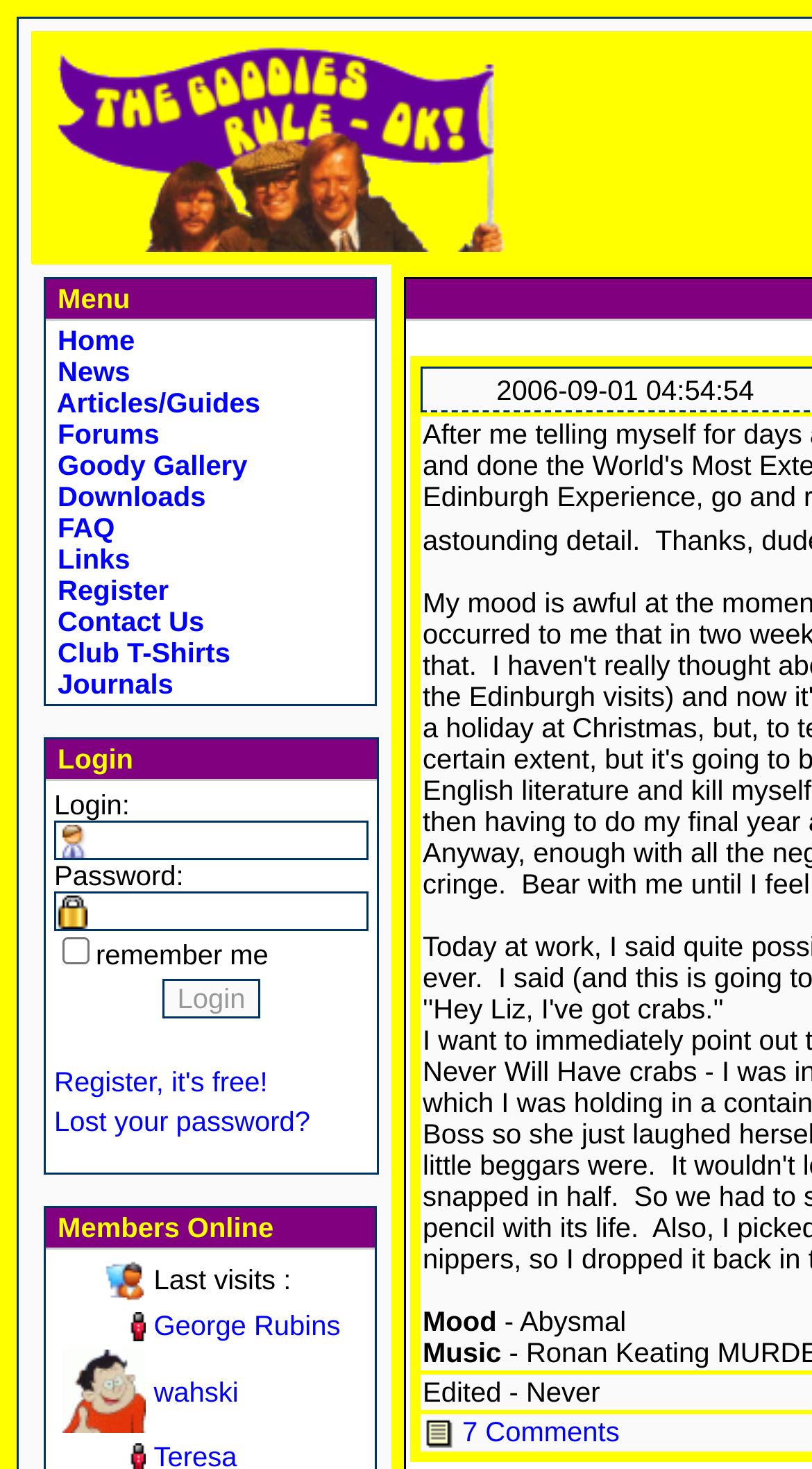Can you specify the bounding box coordinates of the area that needs to be clicked to fulfill the following instruction: "Check the mood of wahski"?

[0.521, 0.889, 0.612, 0.91]